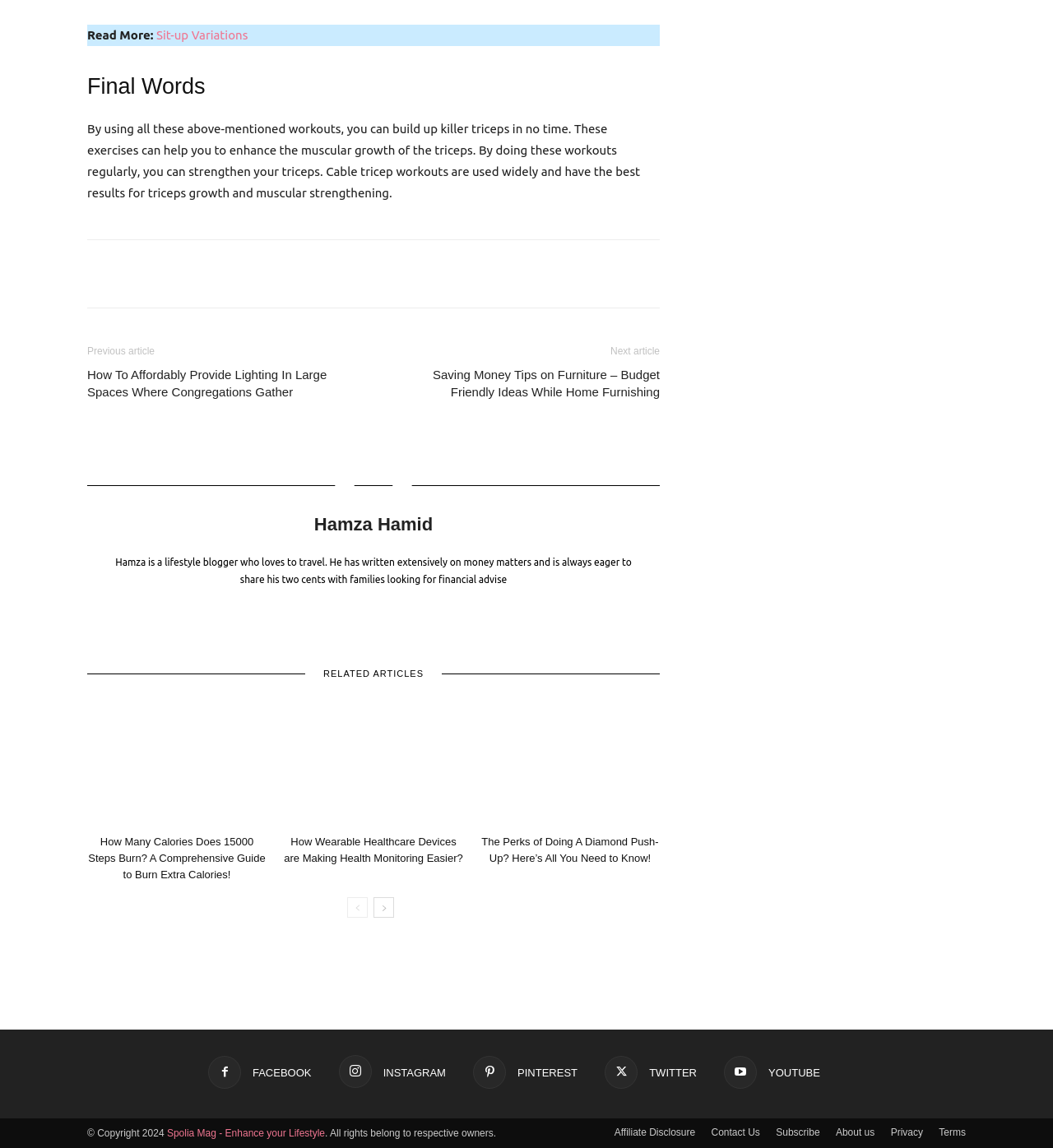Give a succinct answer to this question in a single word or phrase: 
What is the purpose of the 'RELATED ARTICLES' section?

To suggest related articles